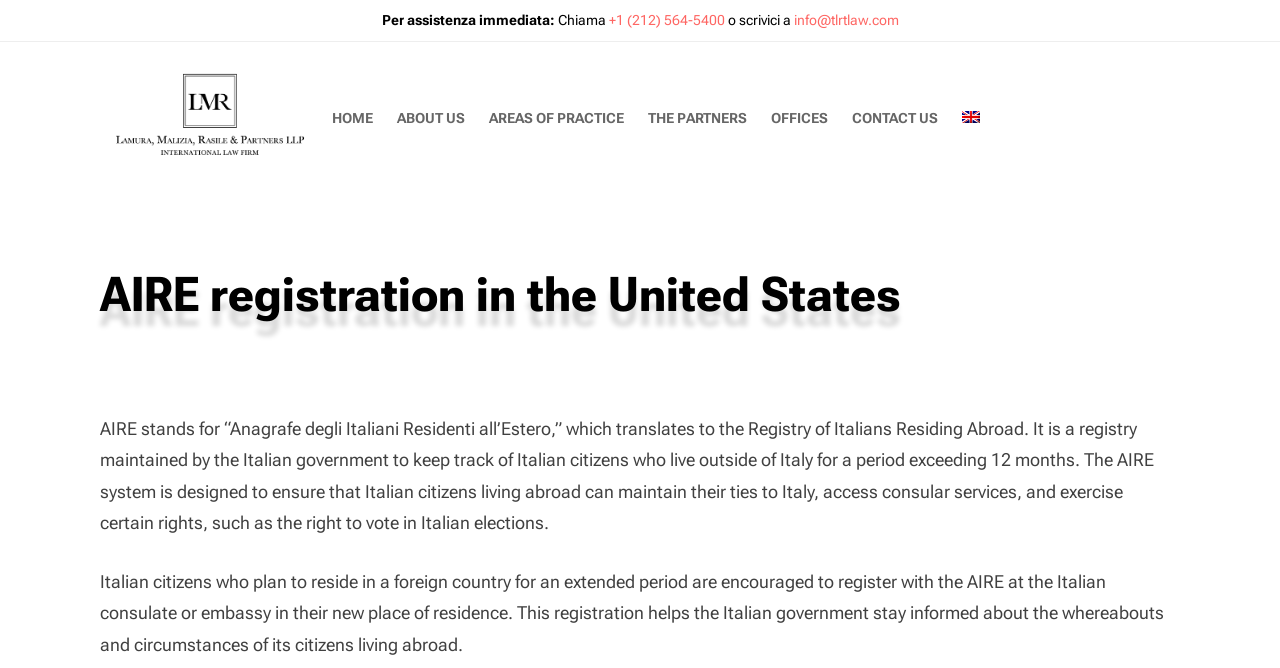What is the email address for contacting the law firm?
Please provide a single word or phrase as your answer based on the image.

info@tlrtlaw.com